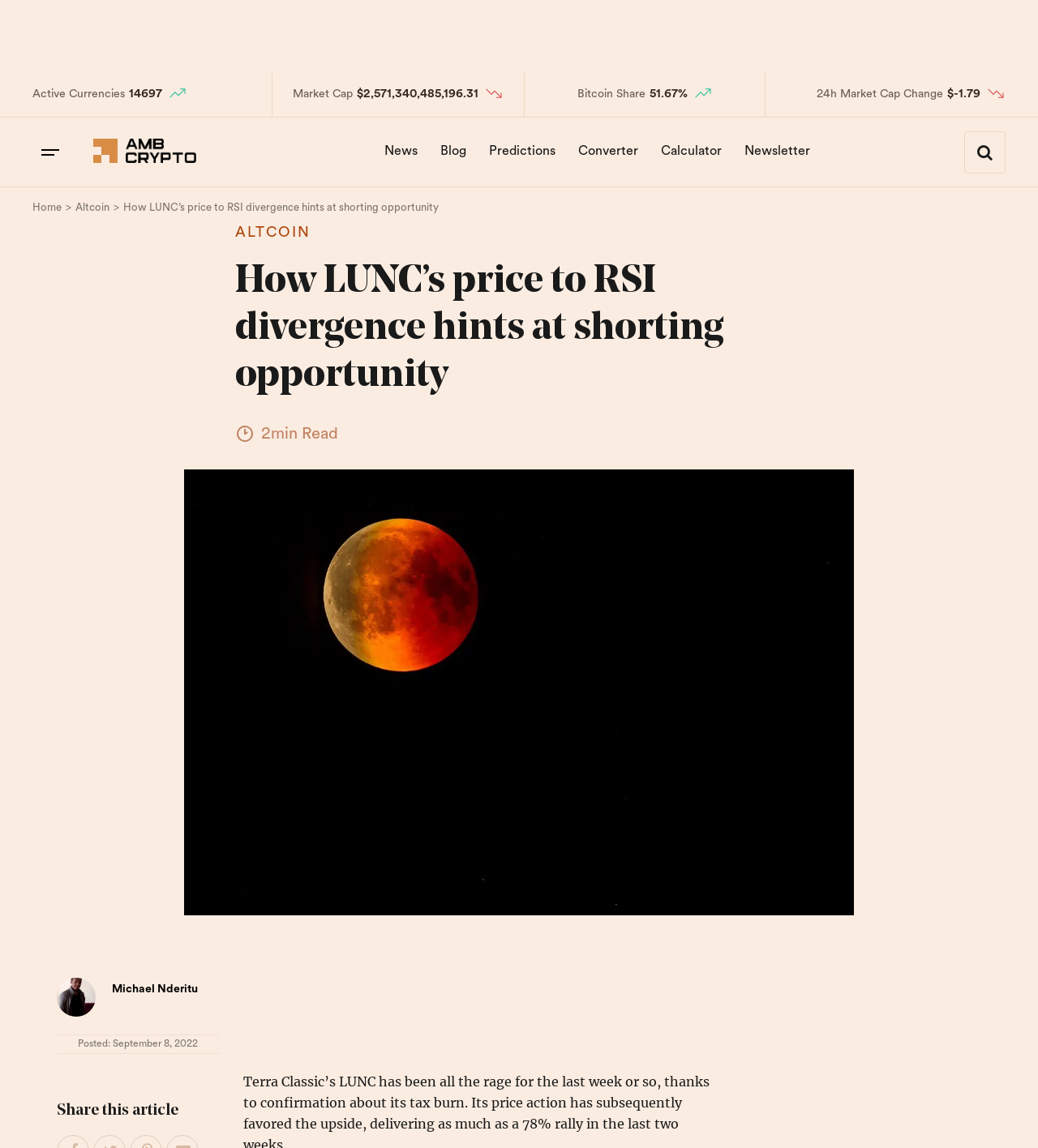Please indicate the bounding box coordinates of the element's region to be clicked to achieve the instruction: "Click on the Converter link". Provide the coordinates as four float numbers between 0 and 1, i.e., [left, top, right, bottom].

[0.548, 0.114, 0.624, 0.15]